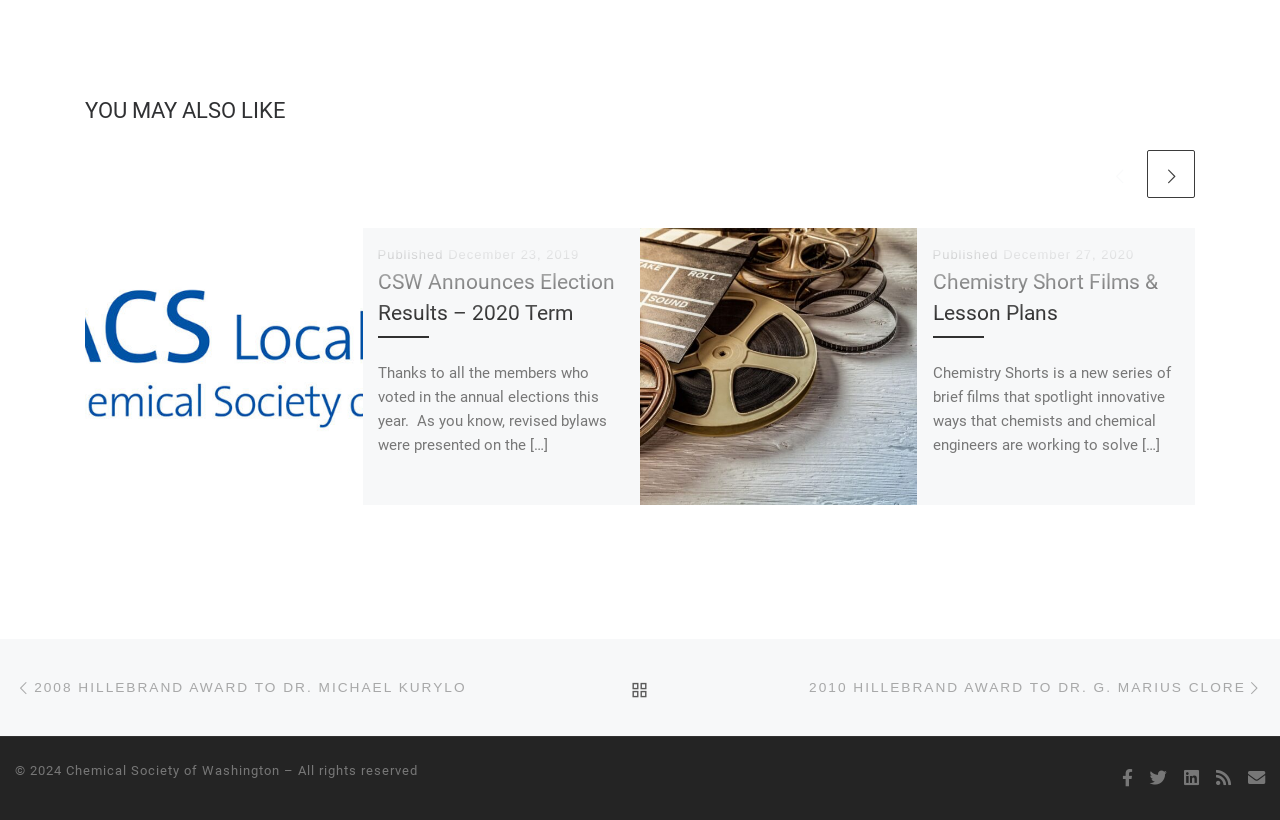Please respond to the question with a concise word or phrase:
What is the date of the second article?

December 27, 2020